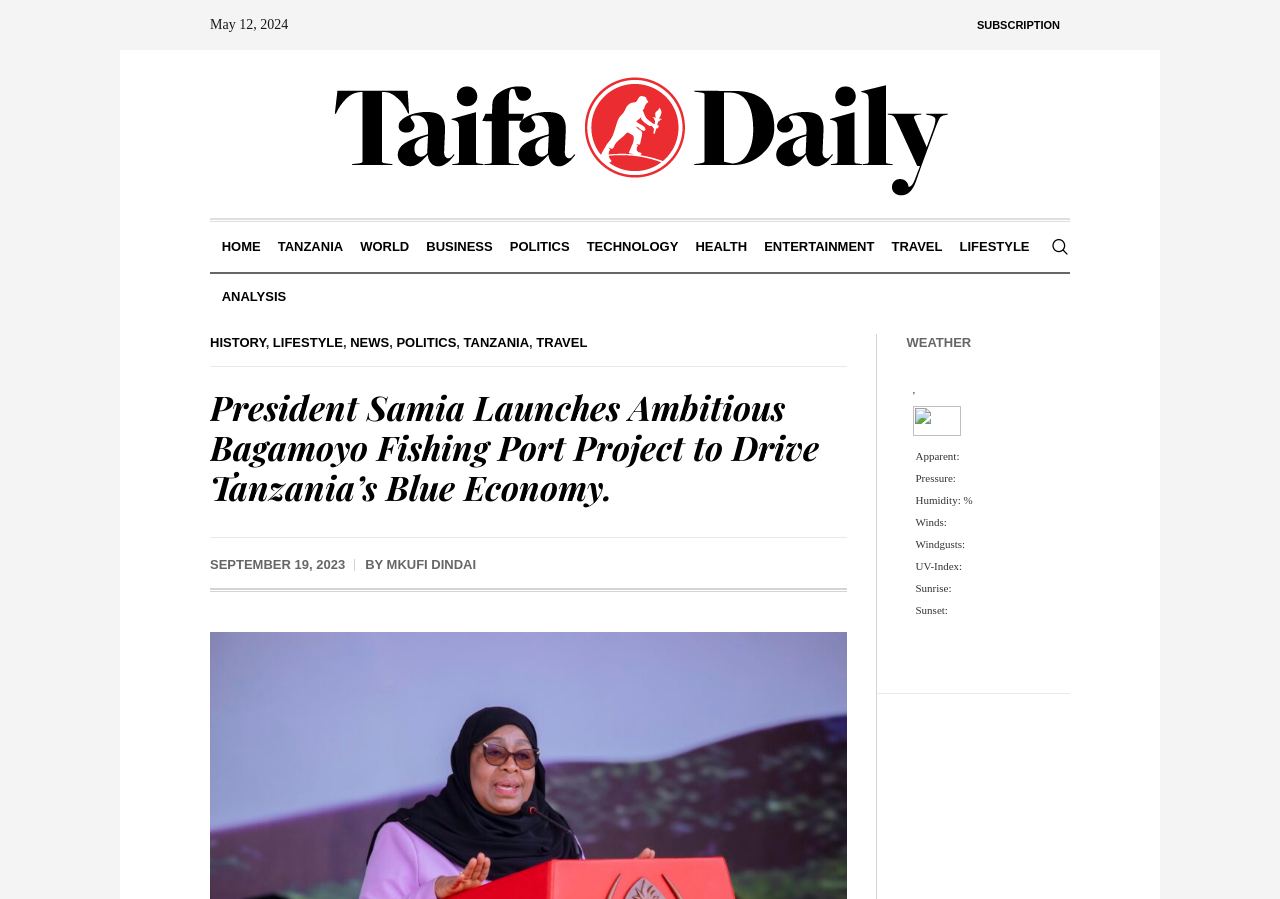Locate the bounding box coordinates of the clickable region to complete the following instruction: "Go to the home page."

[0.167, 0.247, 0.21, 0.303]